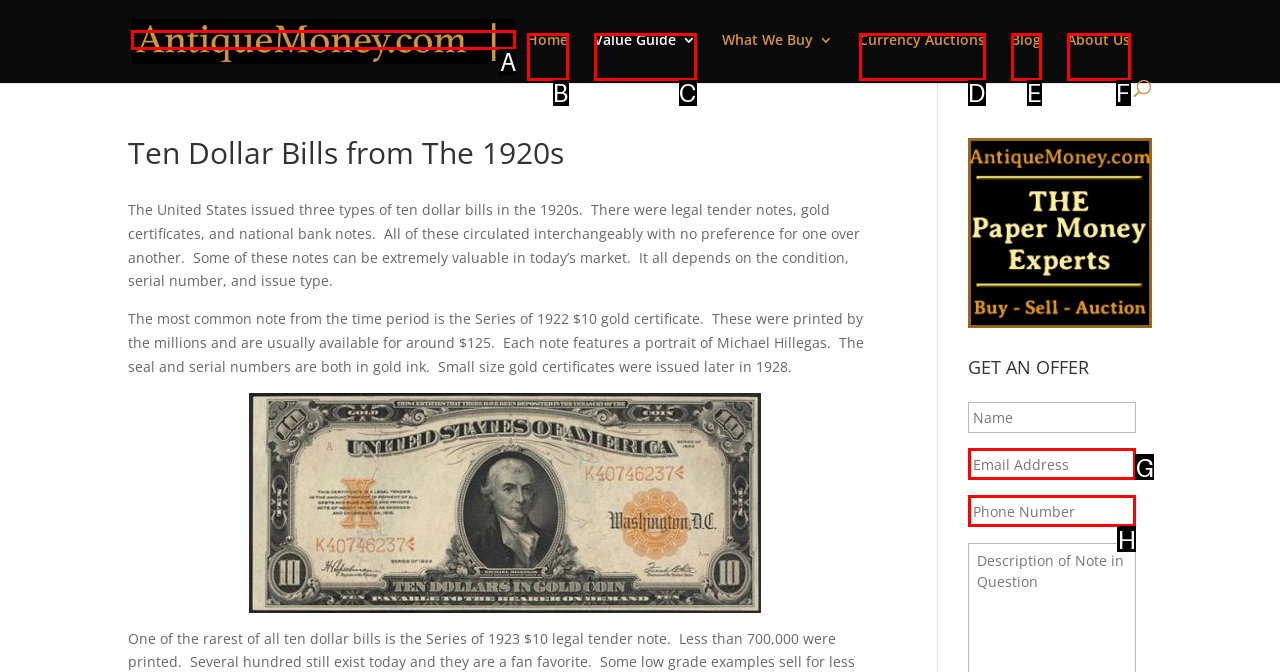Please indicate which HTML element to click in order to fulfill the following task: Click on the 'Antique Money' link Respond with the letter of the chosen option.

A